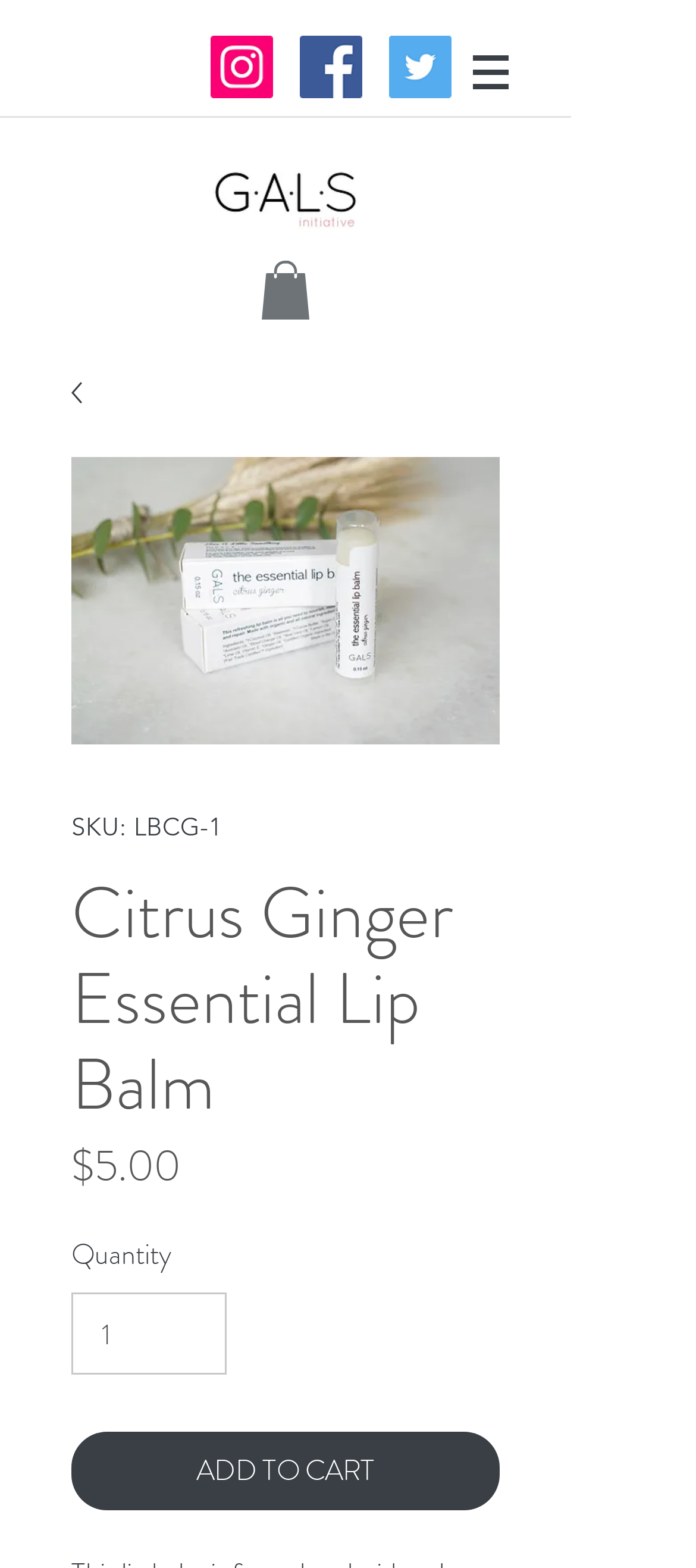Please answer the following question using a single word or phrase: 
How many social media platforms are linked on the webpage?

3